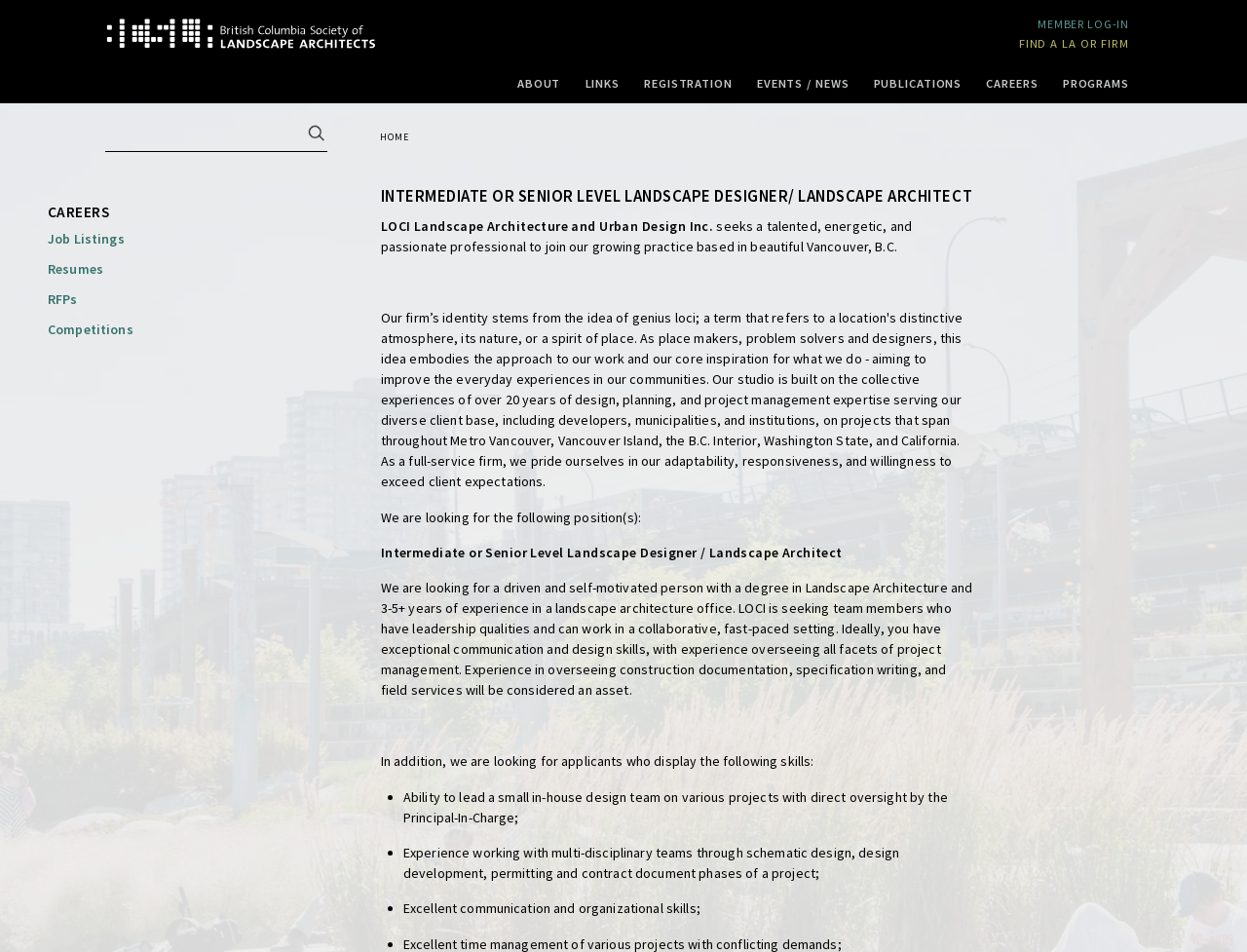Determine the bounding box coordinates of the region that needs to be clicked to achieve the task: "register for an event".

[0.517, 0.082, 0.587, 0.095]